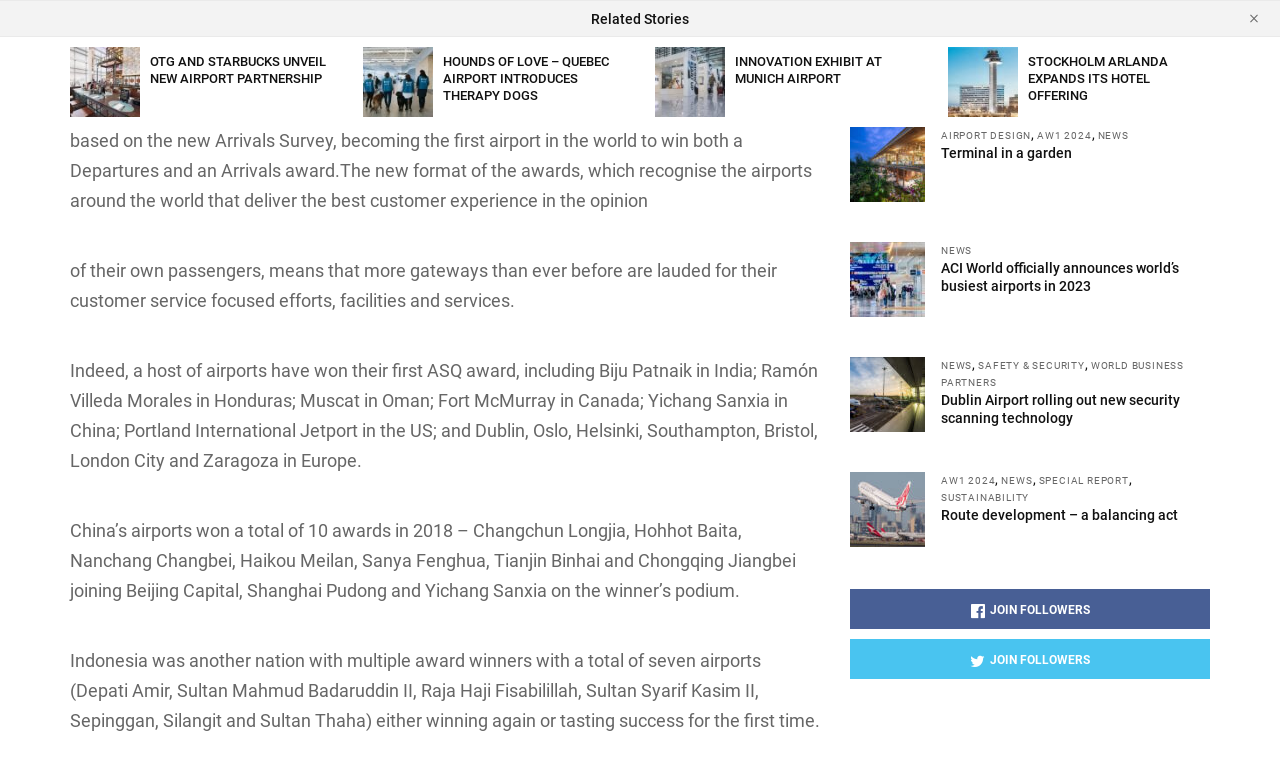Locate the bounding box coordinates of the area where you should click to accomplish the instruction: "Read about Swedavia committed to SAF incentive programme".

[0.735, 0.039, 0.922, 0.084]